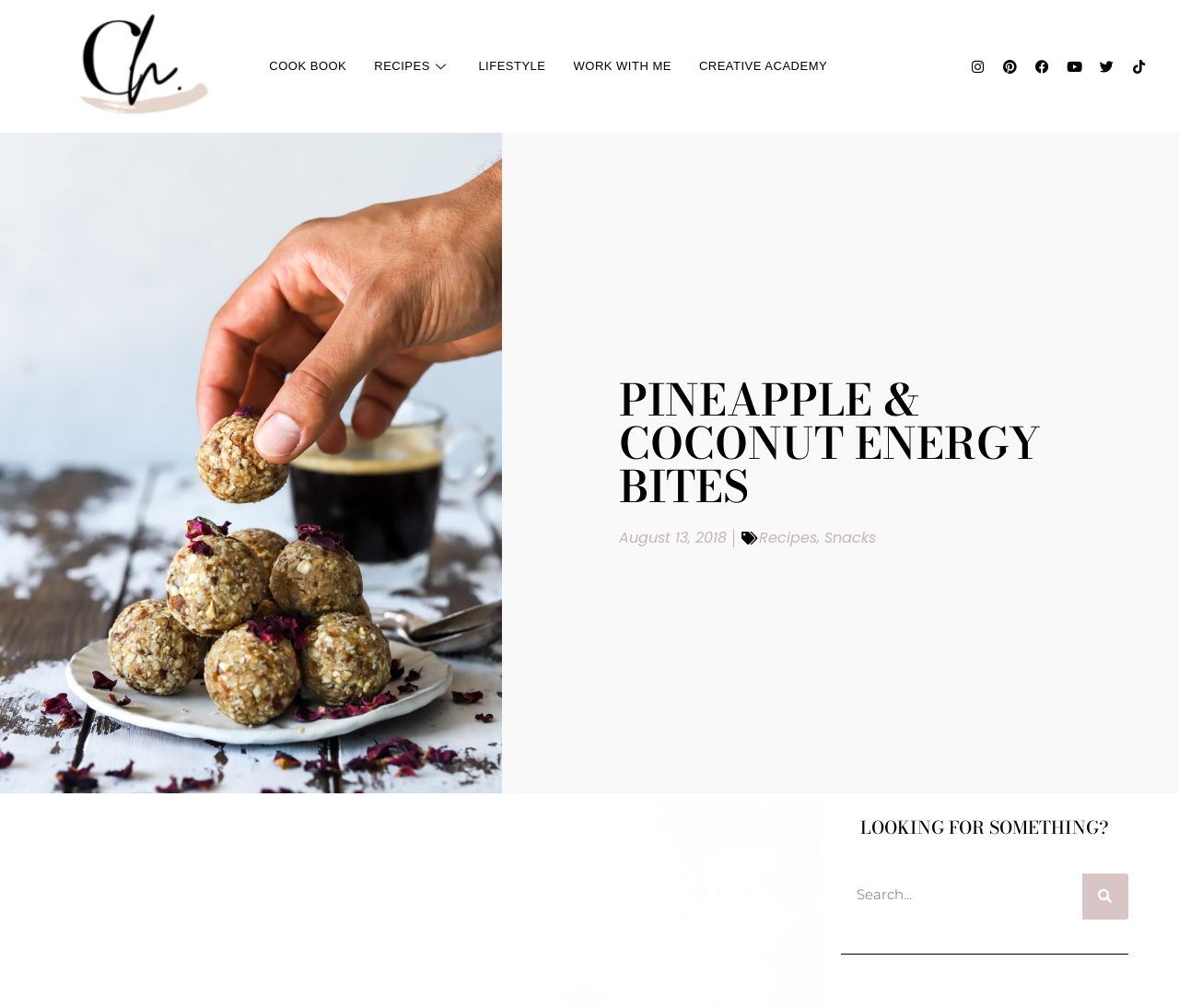Refer to the screenshot and give an in-depth answer to this question: What categories are listed below the main heading?

I found the categories by looking at the links below the main heading 'PINEAPPLE & COCONUT ENERGY BITES', which are labeled as 'Recipes' and 'Snacks'.